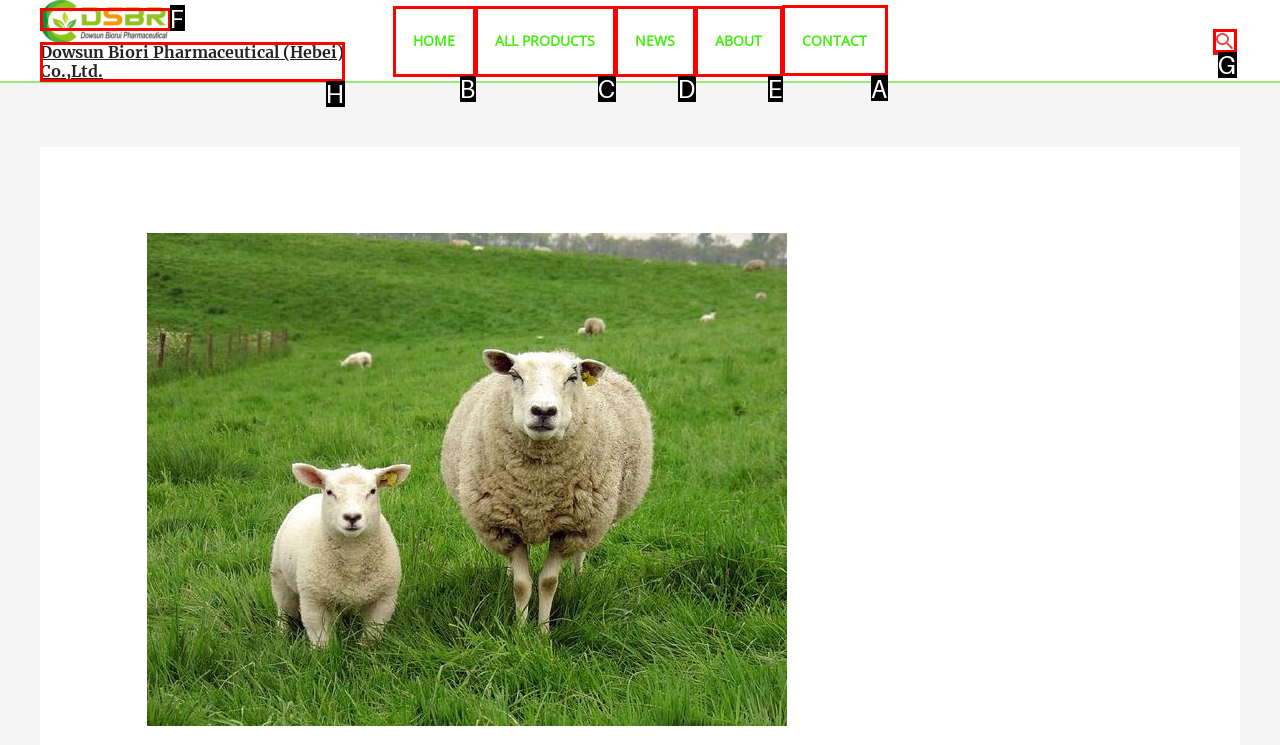Indicate the HTML element that should be clicked to perform the task: contact the company Reply with the letter corresponding to the chosen option.

A